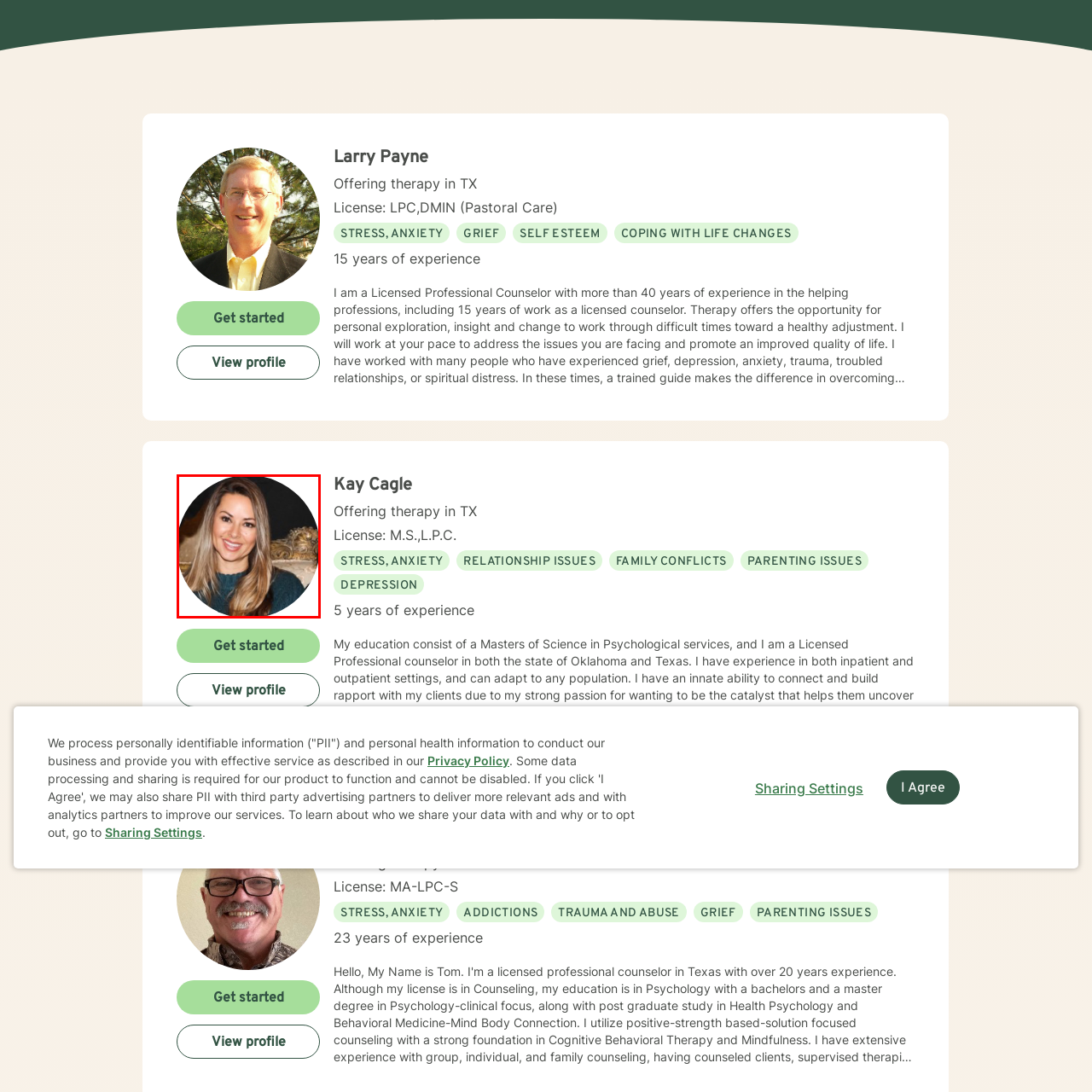What is the background of the image?
Please look at the image marked with a red bounding box and provide a one-word or short-phrase answer based on what you see.

Softly blurred